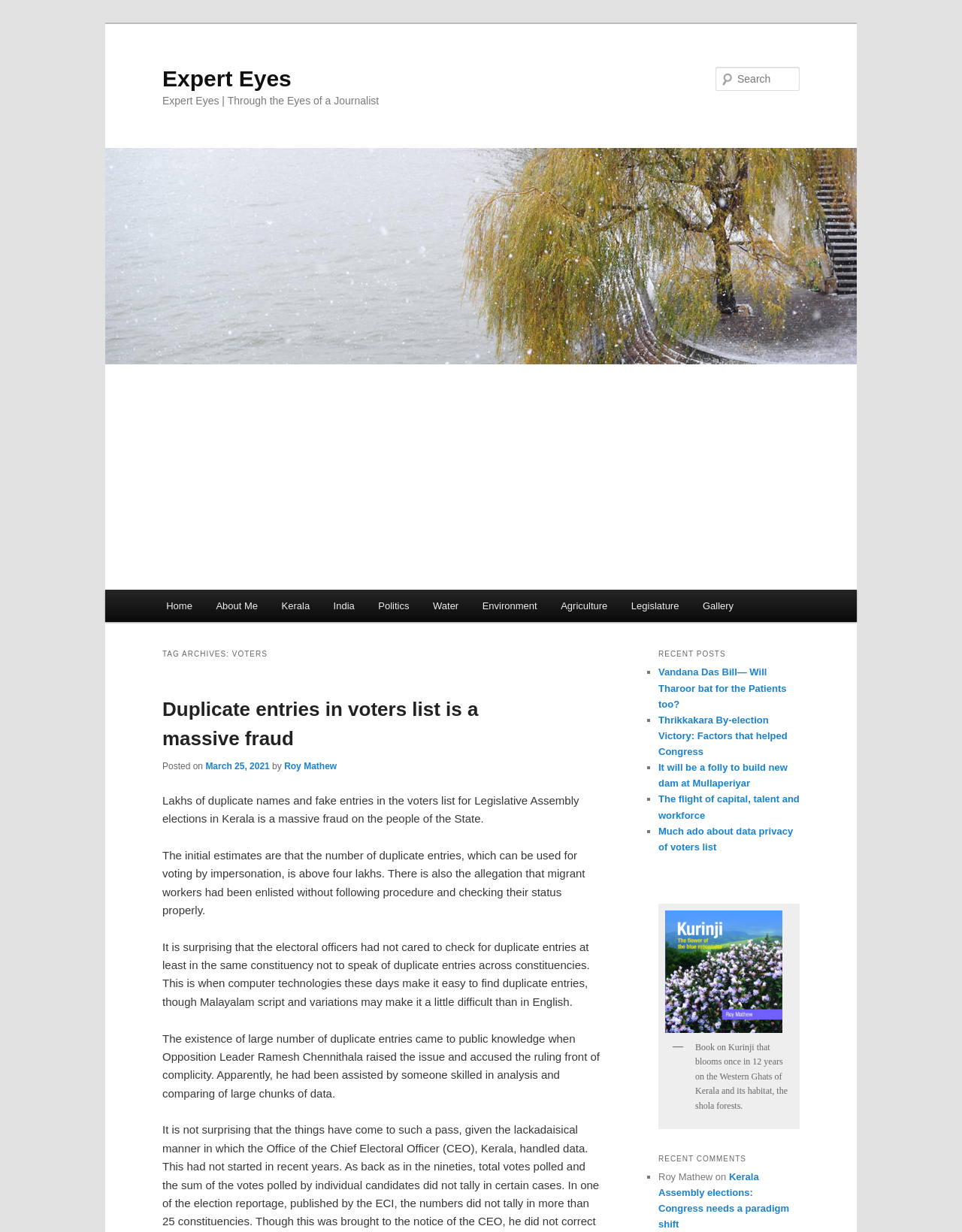Specify the bounding box coordinates of the region I need to click to perform the following instruction: "Check recent comments". The coordinates must be four float numbers in the range of 0 to 1, i.e., [left, top, right, bottom].

[0.684, 0.933, 0.831, 0.949]